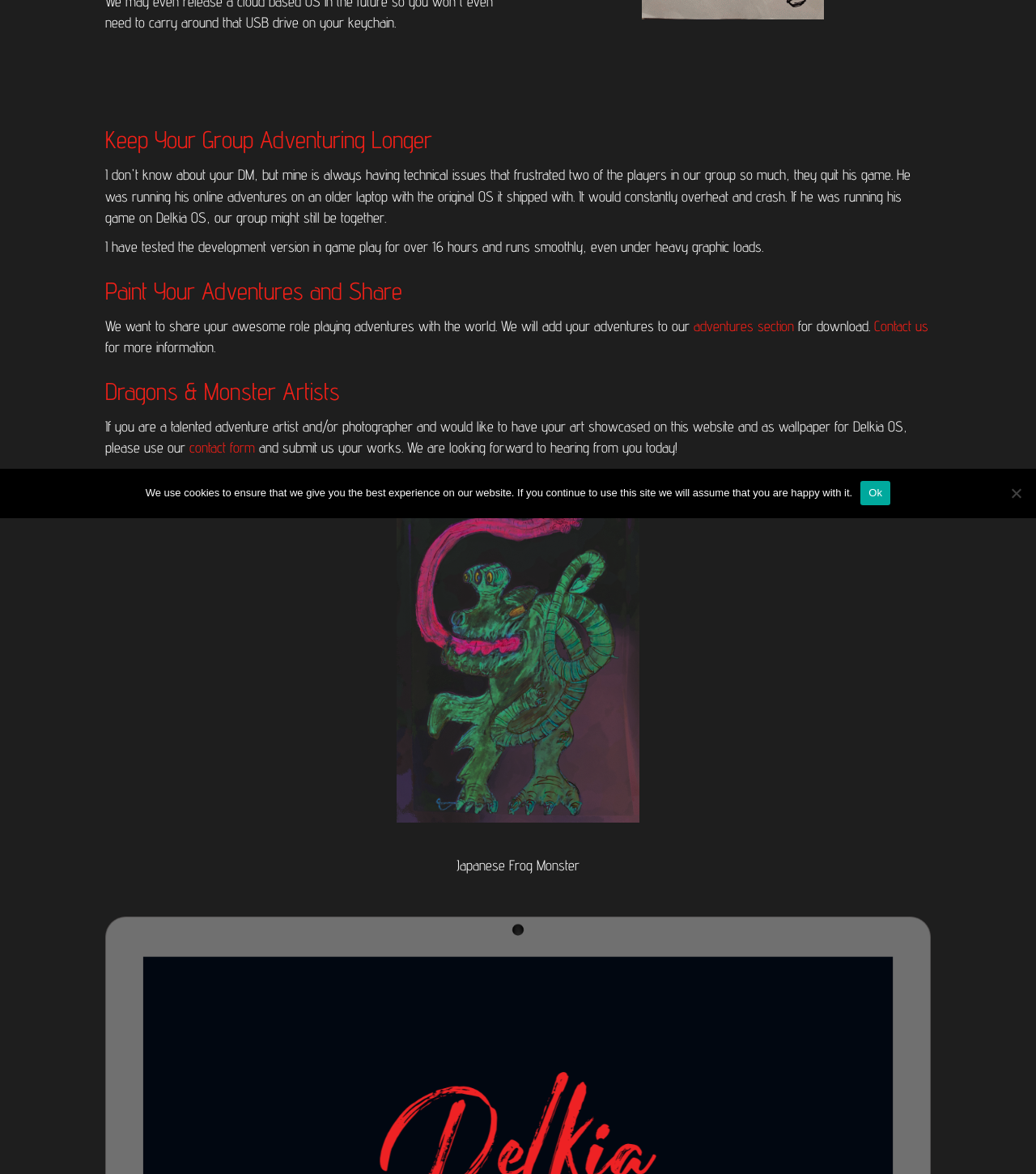Using the webpage screenshot and the element description Contact us, determine the bounding box coordinates. Specify the coordinates in the format (top-left x, top-left y, bottom-right x, bottom-right y) with values ranging from 0 to 1.

[0.844, 0.27, 0.896, 0.285]